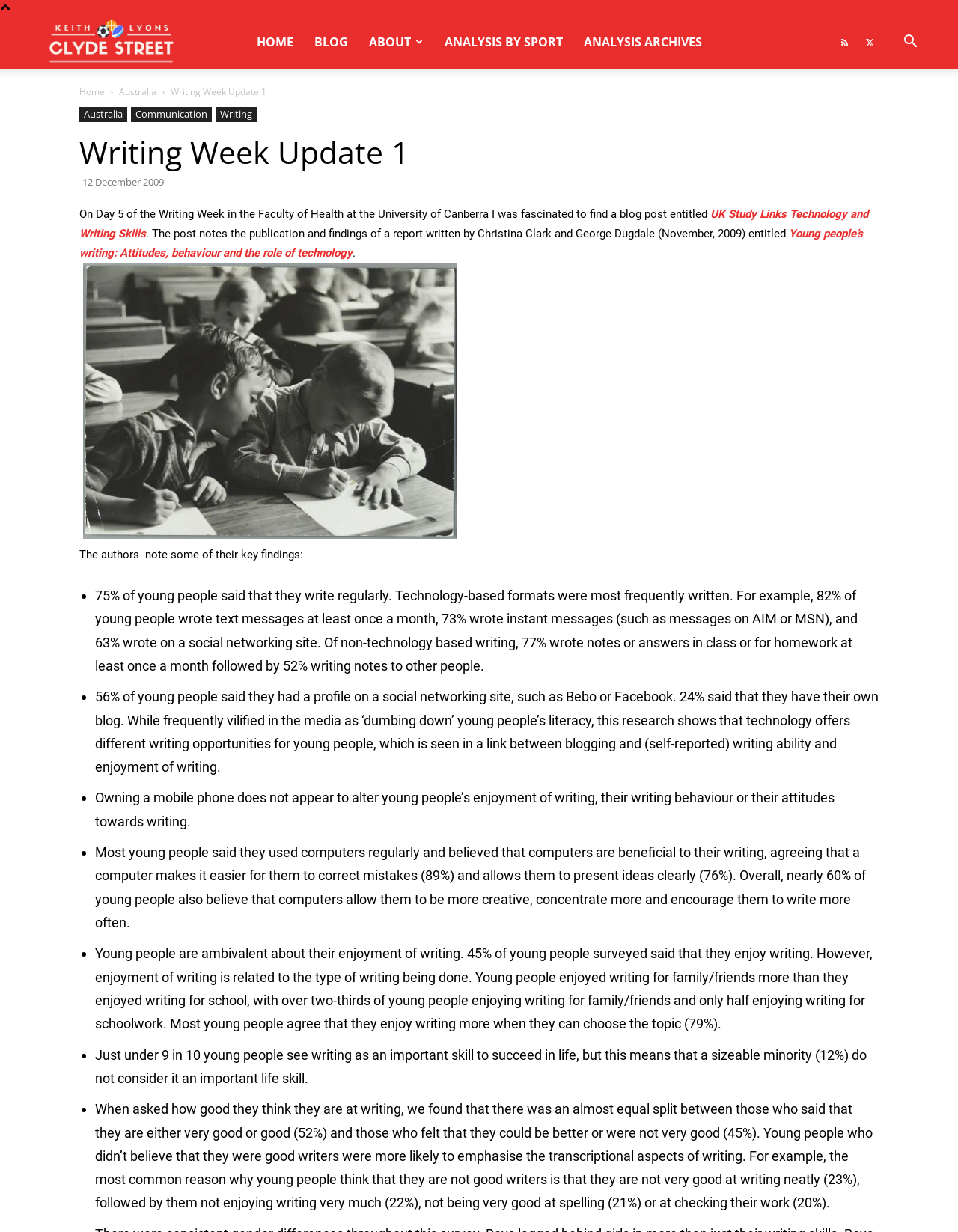Determine the bounding box coordinates for the area that needs to be clicked to fulfill this task: "Check the analysis archives". The coordinates must be given as four float numbers between 0 and 1, i.e., [left, top, right, bottom].

[0.609, 0.013, 0.732, 0.055]